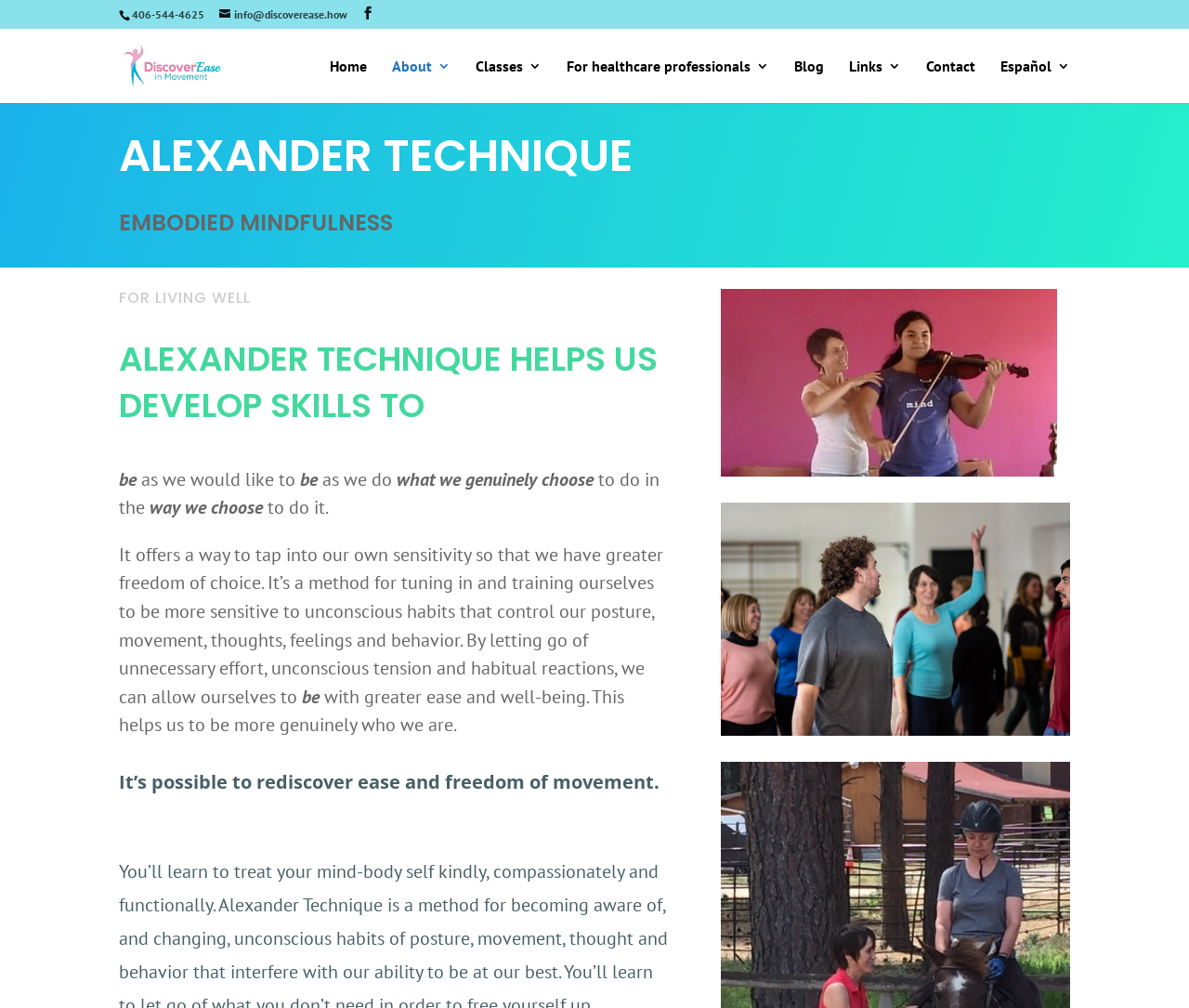What is the phone number on the webpage?
Please provide a comprehensive answer based on the visual information in the image.

I found the phone number by looking at the static text element with the bounding box coordinates [0.111, 0.007, 0.172, 0.021], which contains the text '406-544-4625'.